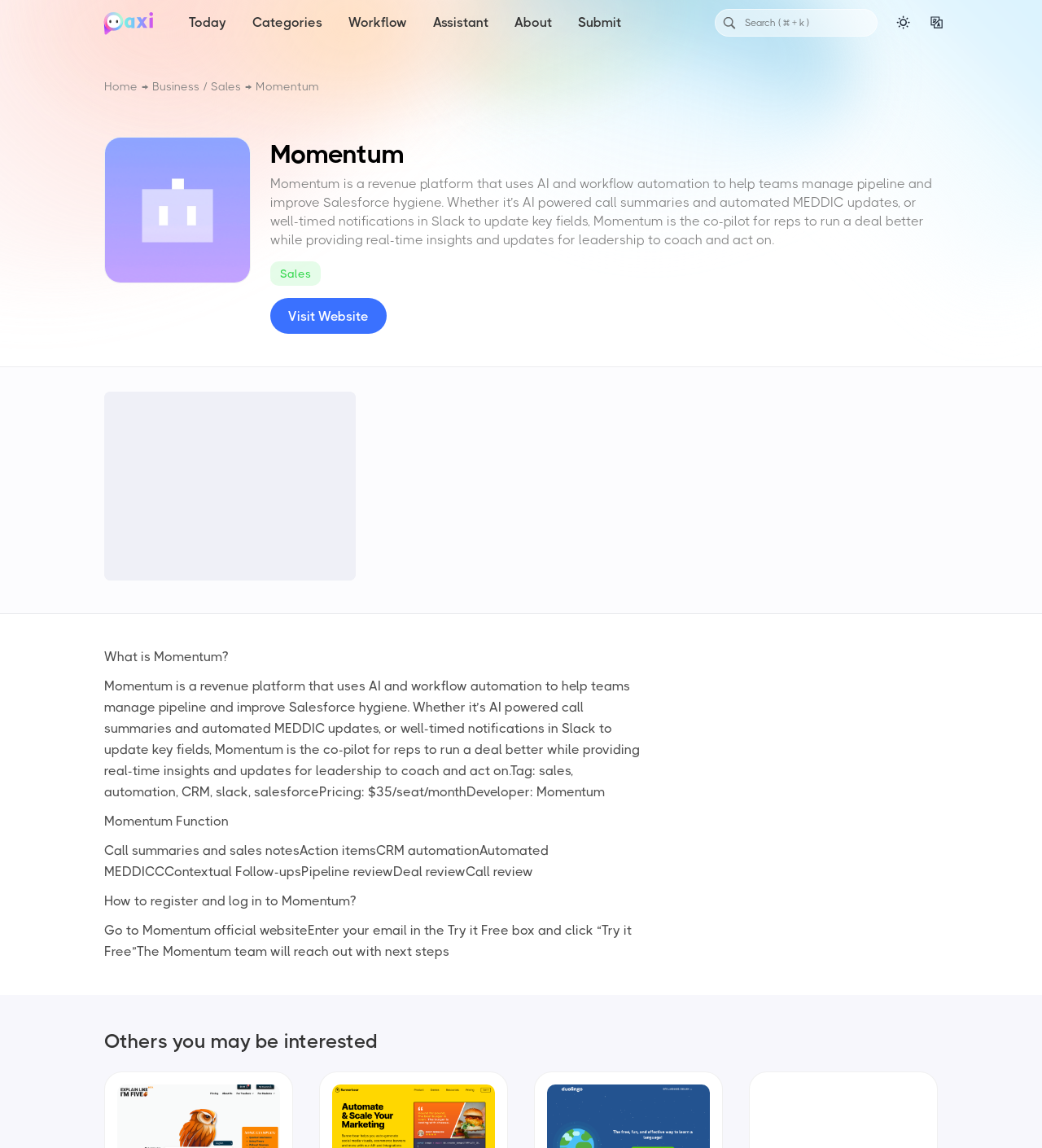Please provide the bounding box coordinates for the element that needs to be clicked to perform the instruction: "read Faith’s Fragility blog". The coordinates must consist of four float numbers between 0 and 1, formatted as [left, top, right, bottom].

None